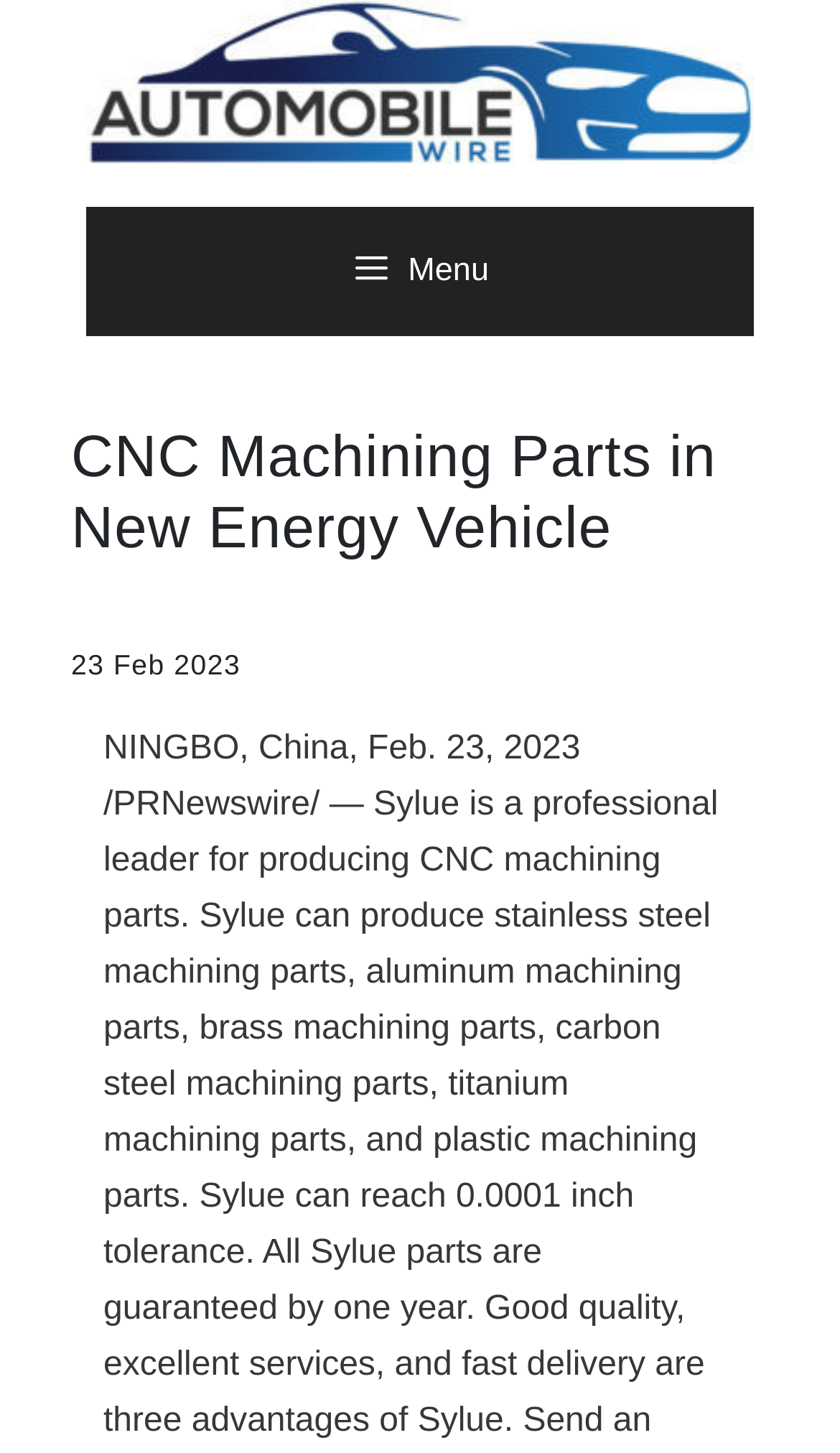Identify the bounding box coordinates for the UI element described as: "alt="Automobile Wire"". The coordinates should be provided as four floats between 0 and 1: [left, top, right, bottom].

[0.103, 0.043, 0.897, 0.069]